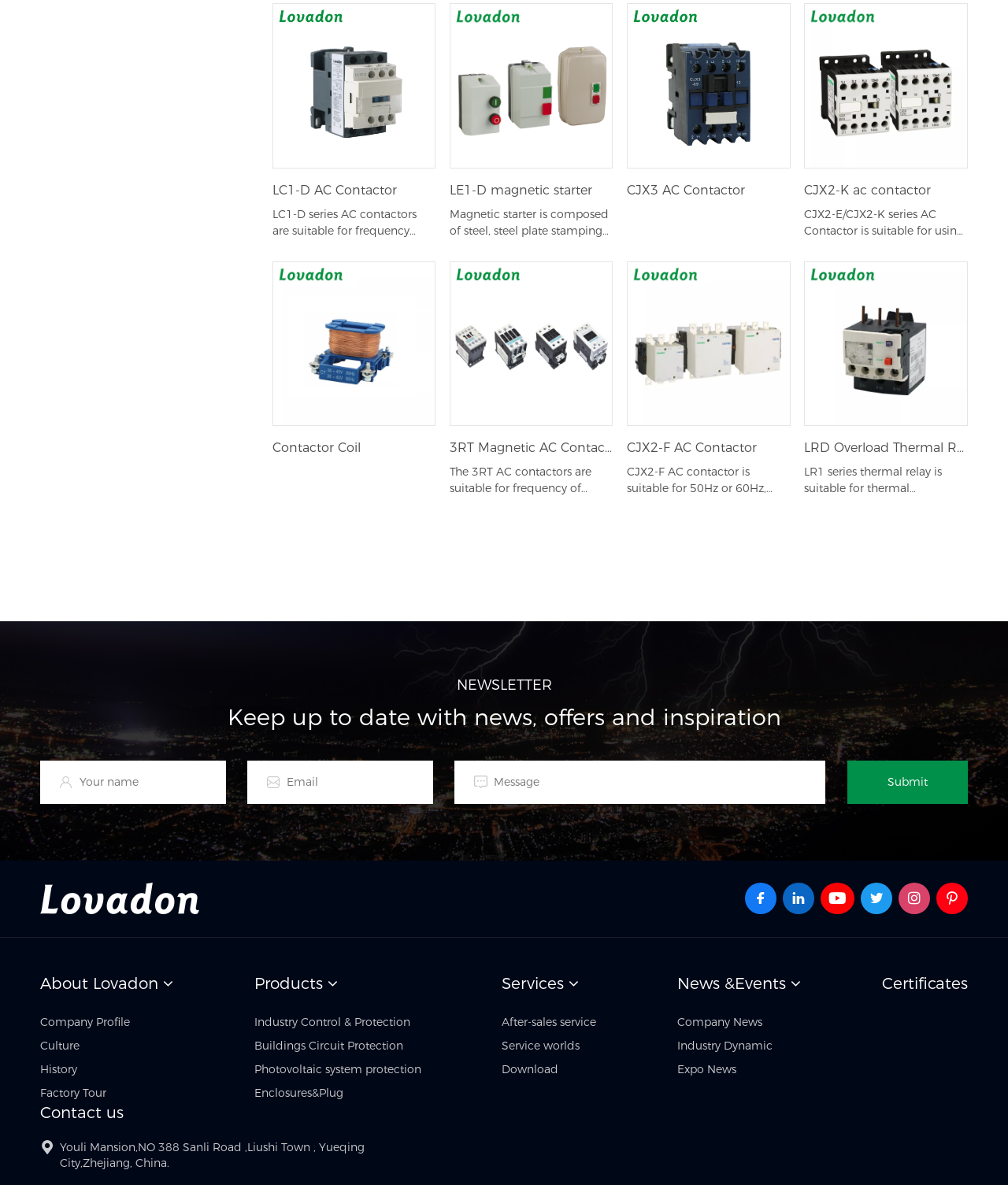Locate the bounding box coordinates of the segment that needs to be clicked to meet this instruction: "Click on the About Lovadon link".

[0.04, 0.822, 0.157, 0.838]